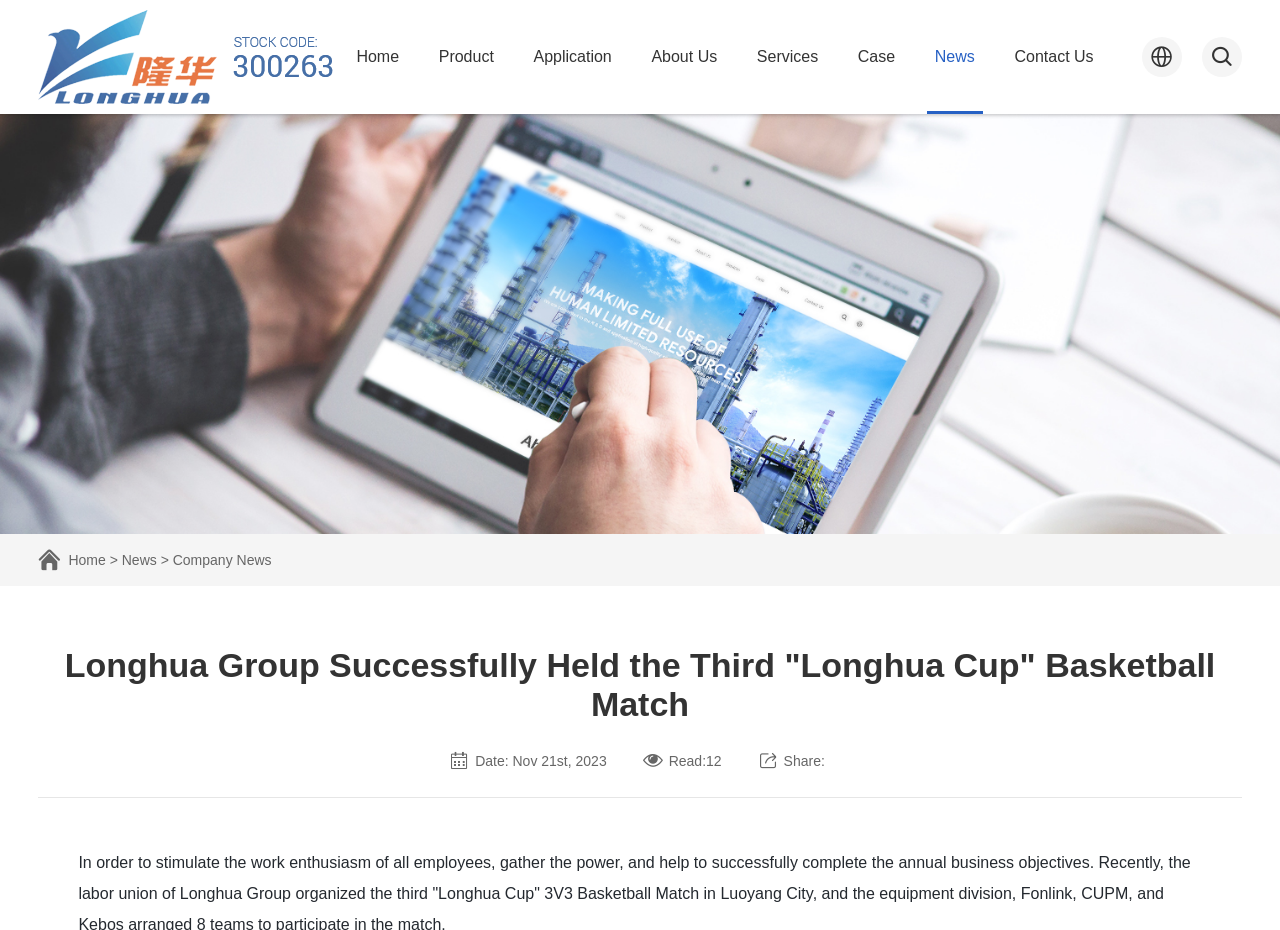Using the webpage screenshot, find the UI element described by Case. Provide the bounding box coordinates in the format (top-left x, top-left y, bottom-right x, bottom-right y), ensuring all values are floating point numbers between 0 and 1.

[0.664, 0.0, 0.706, 0.123]